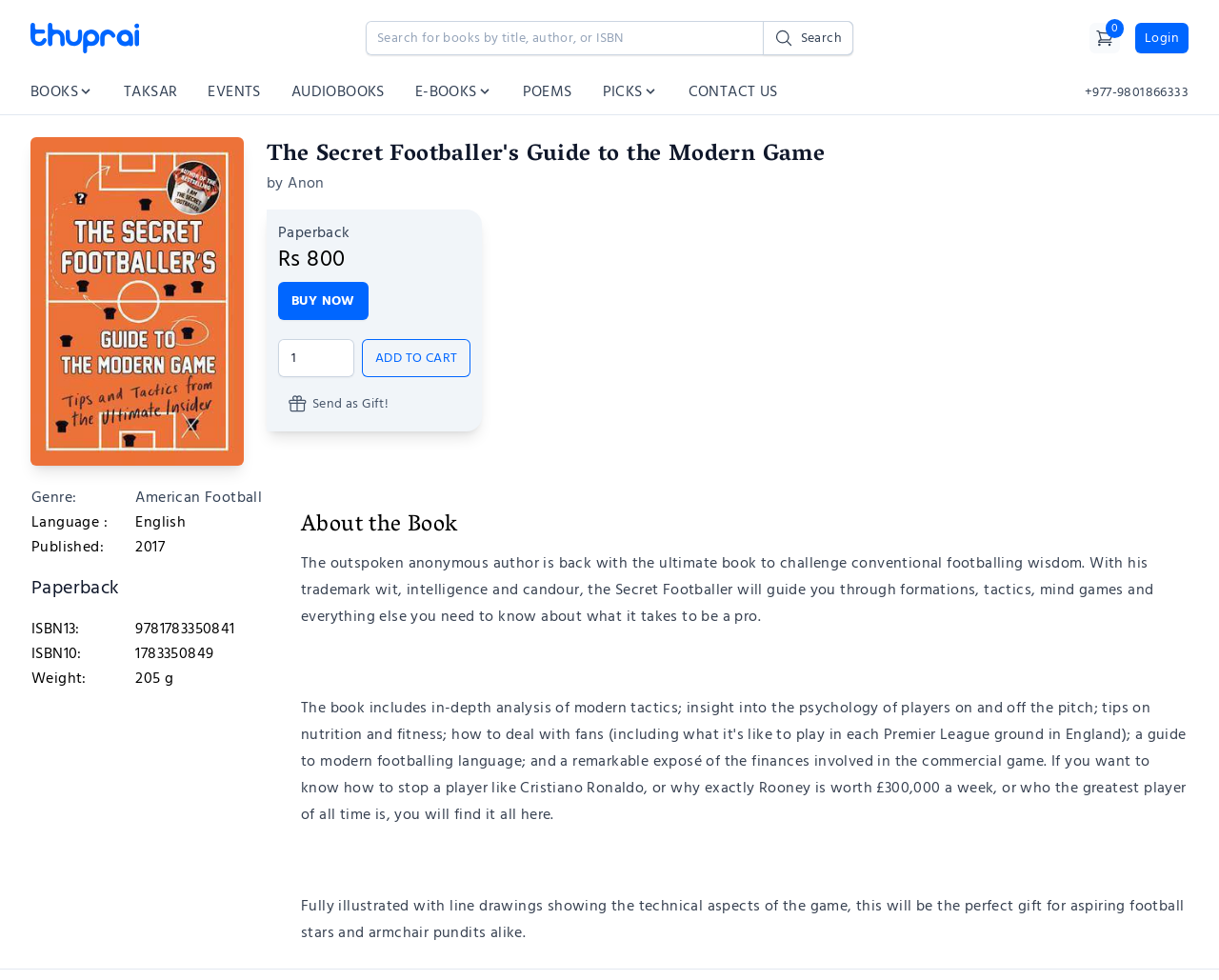What is the weight of the book?
Look at the webpage screenshot and answer the question with a detailed explanation.

I found the weight of the book by looking at the table with the heading 'Weight:' and the text '205 g' next to it, which indicates the weight of the book.